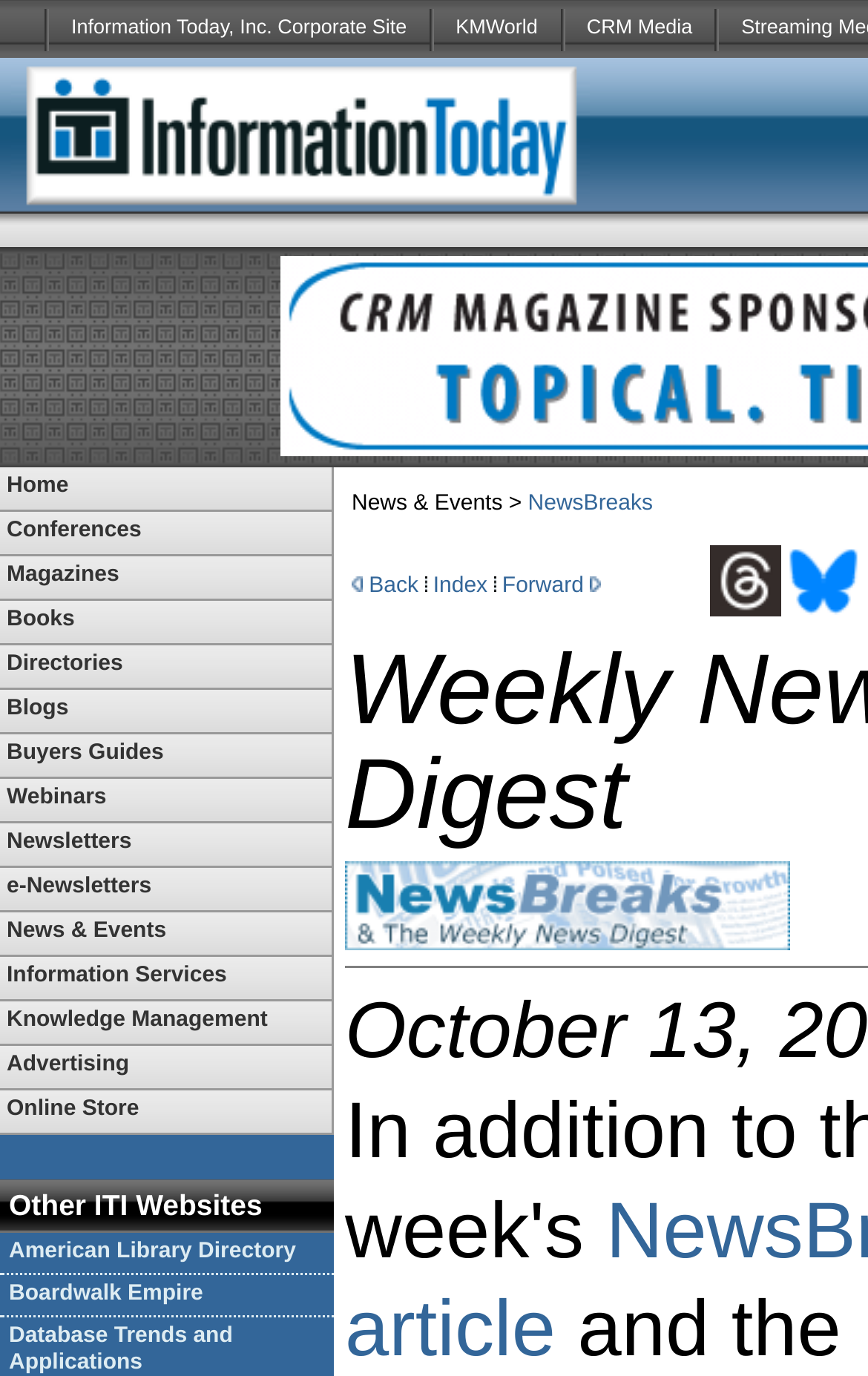How many table cells are there in the 'News & Events > NewsBreaks' section?
Refer to the screenshot and answer in one word or phrase.

3